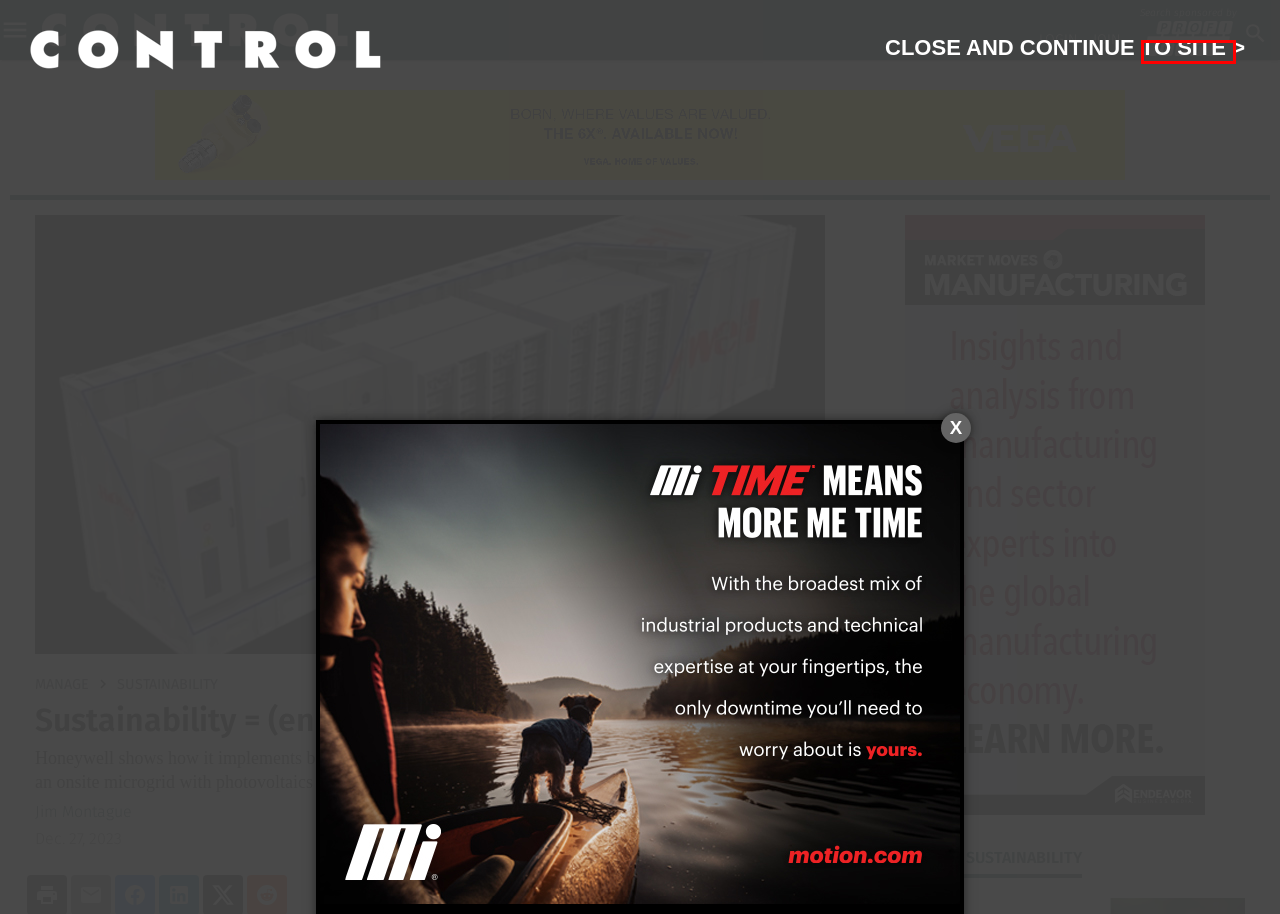Check out the screenshot of a webpage with a red rectangle bounding box. Select the best fitting webpage description that aligns with the new webpage after clicking the element inside the bounding box. Here are the candidates:
A. Honeywell to keep users ‘Ahead of the Curve’ | Control Global
B. Control | Control Global
C. Get Hands-On Training in Emerson's Interactive Plant Environment | Control Global
D. PI North America – The leader in Industrial Ethernet & Fieldbus
E. Home
F. Honeywell innovations target entire automation lifecycle | Control Global
G. Endeavor Business Media - More than a B2B Media Company
H. Aypa Power

D